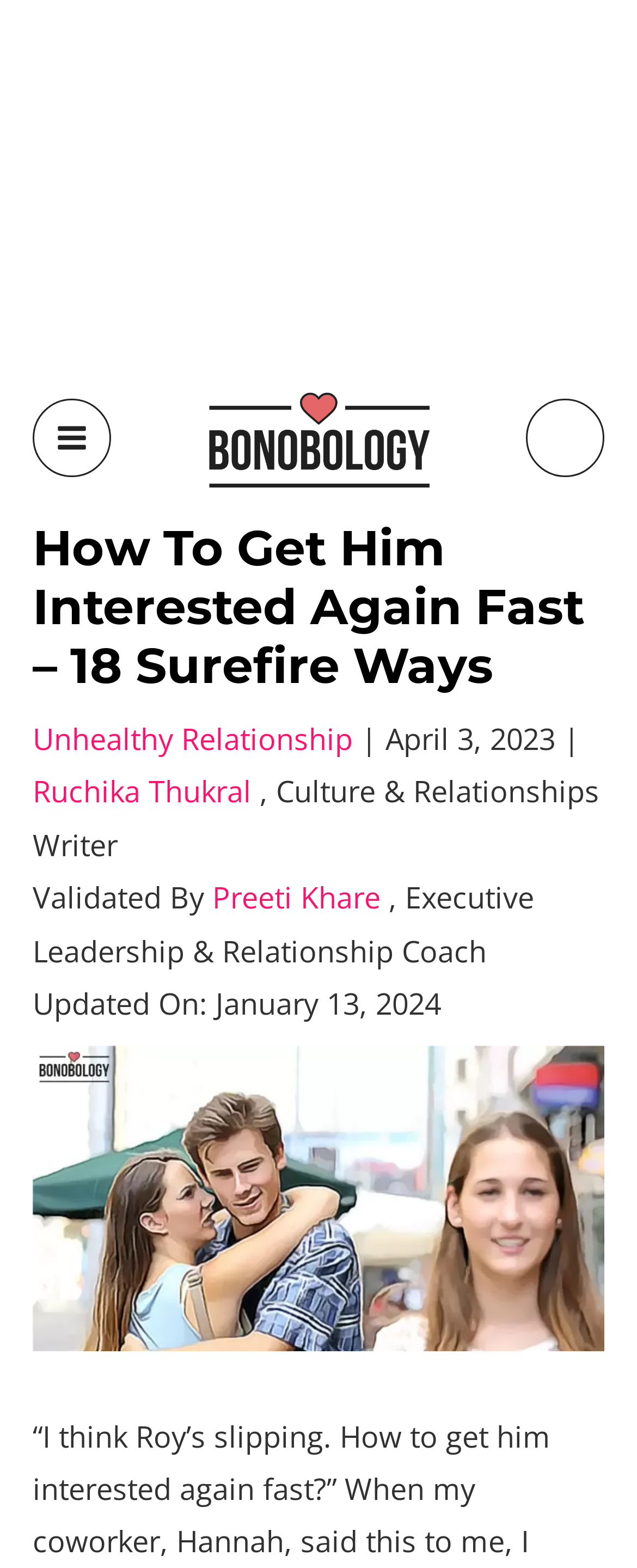Offer a comprehensive description of the webpage’s content and structure.

This webpage is about unhealthy relationships and provides 18 surefire ways to get him interested again fast. At the top, there is a main menu button on the left, accompanied by a Bonobology logo on the right. Below this, there is a large header section that spans the entire width of the page, containing the title "How To Get Him Interested Again Fast – 18 Surefire Ways" in a prominent font. 

Underneath the header, there is a section with links to related topics, including "Unhealthy Relationship", and the author's name, "Ruchika Thukral", along with their title, "Culture & Relationships Writer". Additionally, there is information about the validators, "Preeti Khare" and "Executive Leadership & Relationship Coach", and the date the article was updated, "January 13, 2024". 

The main content of the webpage is an article, which is represented by an image with the title "how to get him interested again fast" at the bottom of the page.